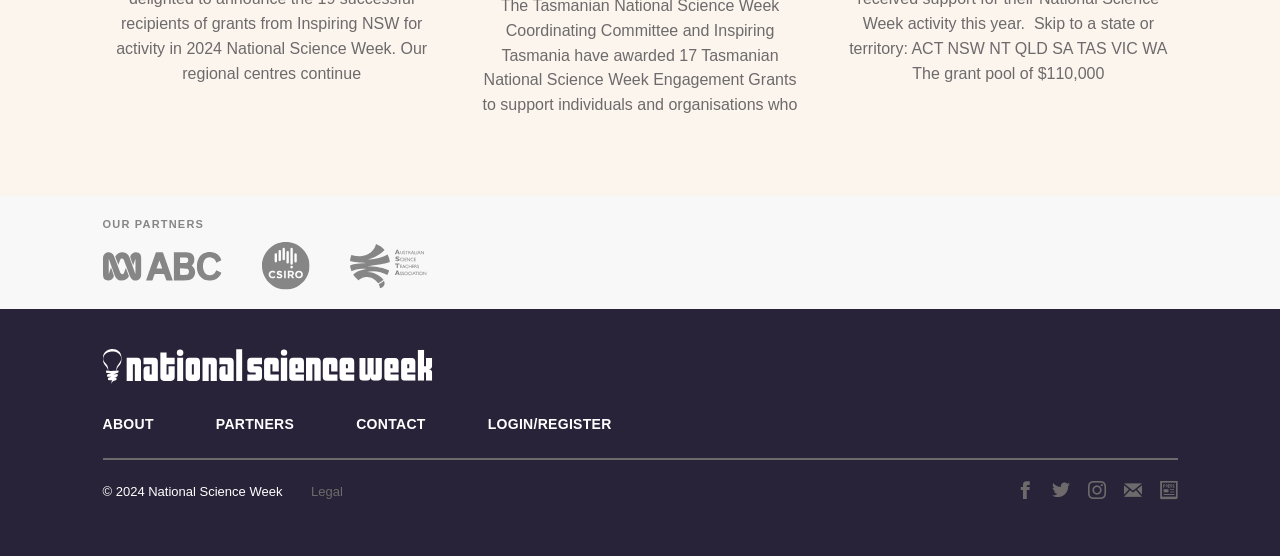How many social media links are there?
Answer with a single word or short phrase according to what you see in the image.

5